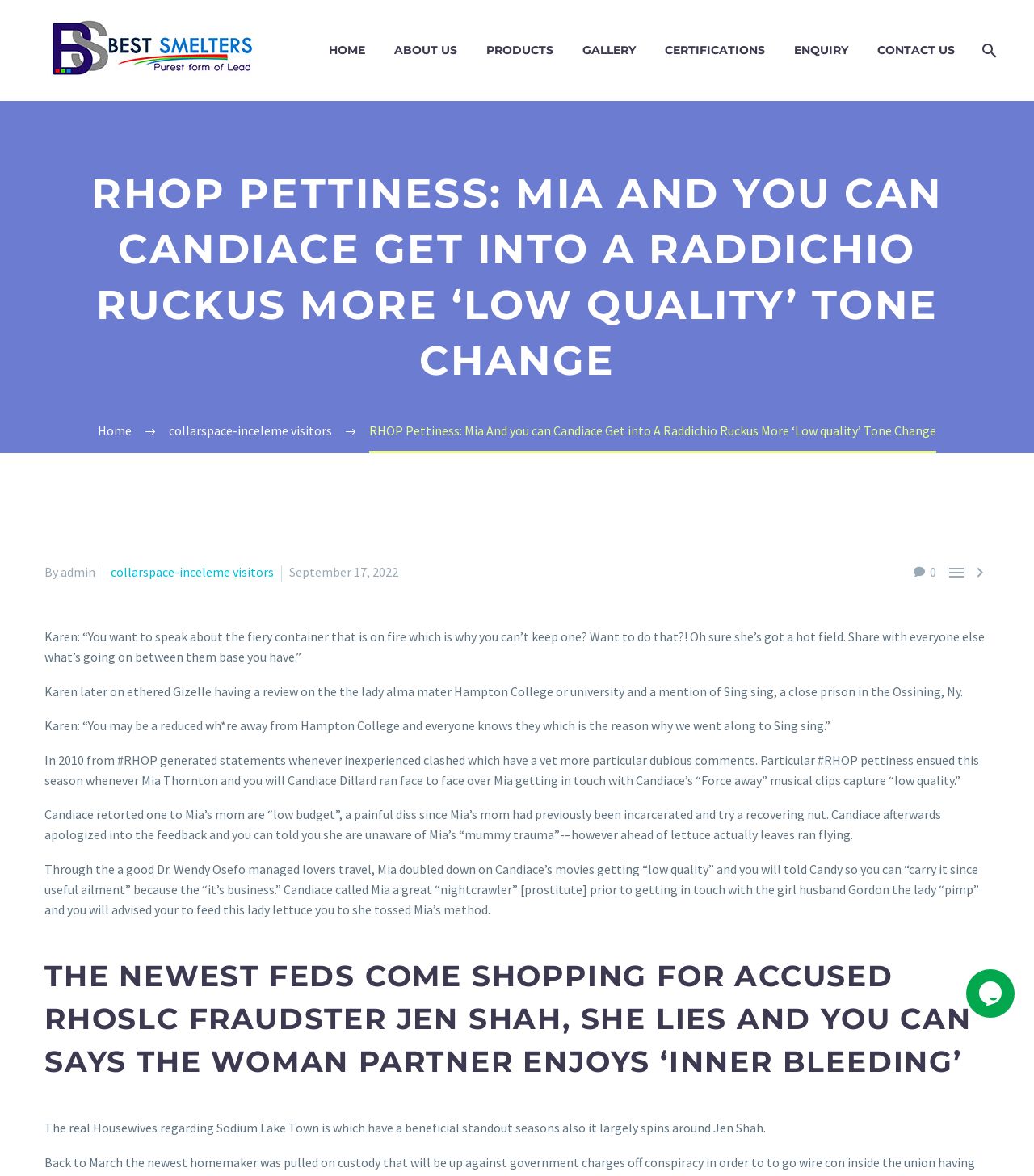Please mark the bounding box coordinates of the area that should be clicked to carry out the instruction: "Click on the 'ENQUIRY' link".

[0.756, 0.034, 0.832, 0.052]